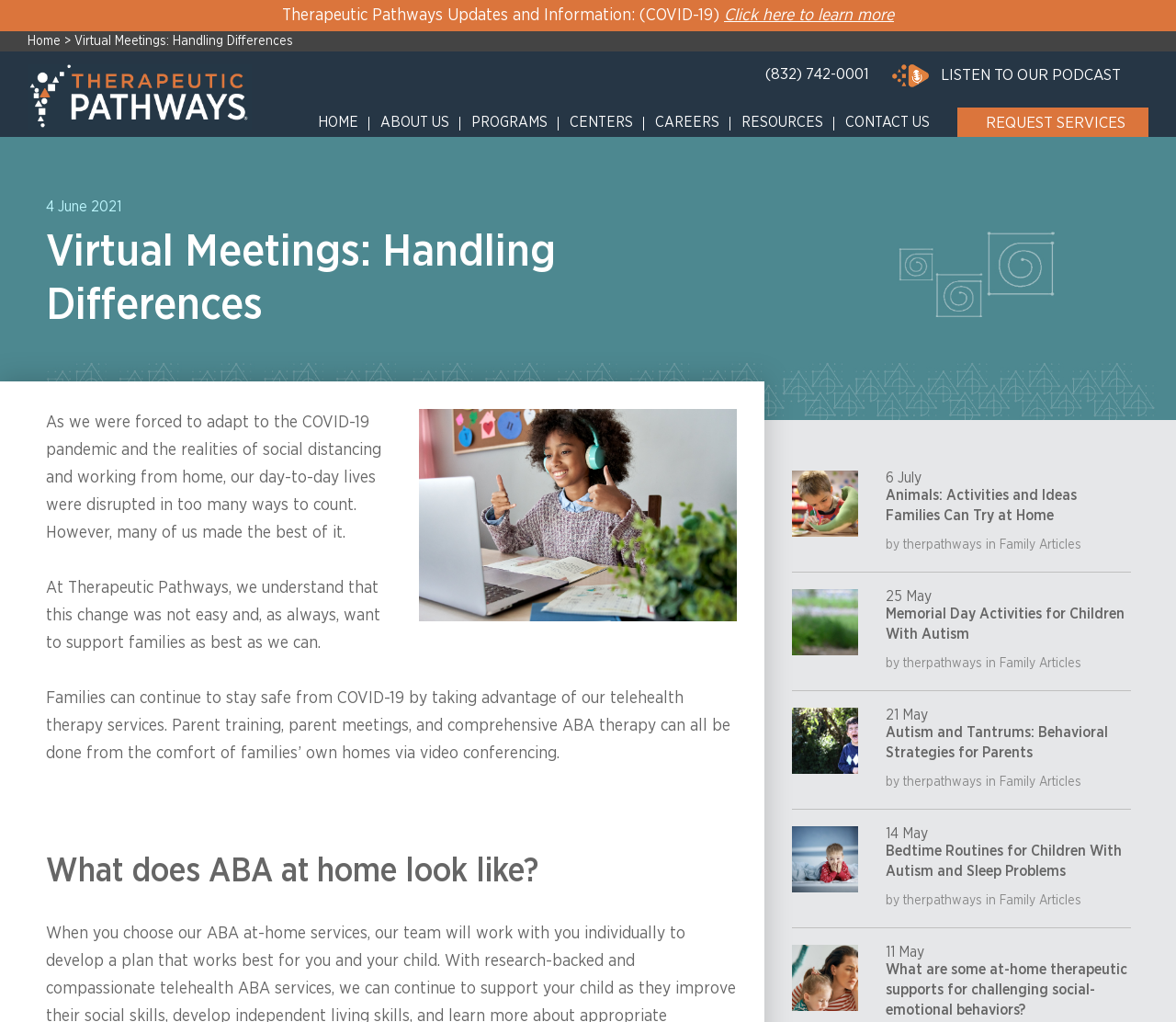Please predict the bounding box coordinates of the element's region where a click is necessary to complete the following instruction: "Click the 'REQUEST SERVICES' link". The coordinates should be represented by four float numbers between 0 and 1, i.e., [left, top, right, bottom].

[0.814, 0.105, 0.977, 0.135]